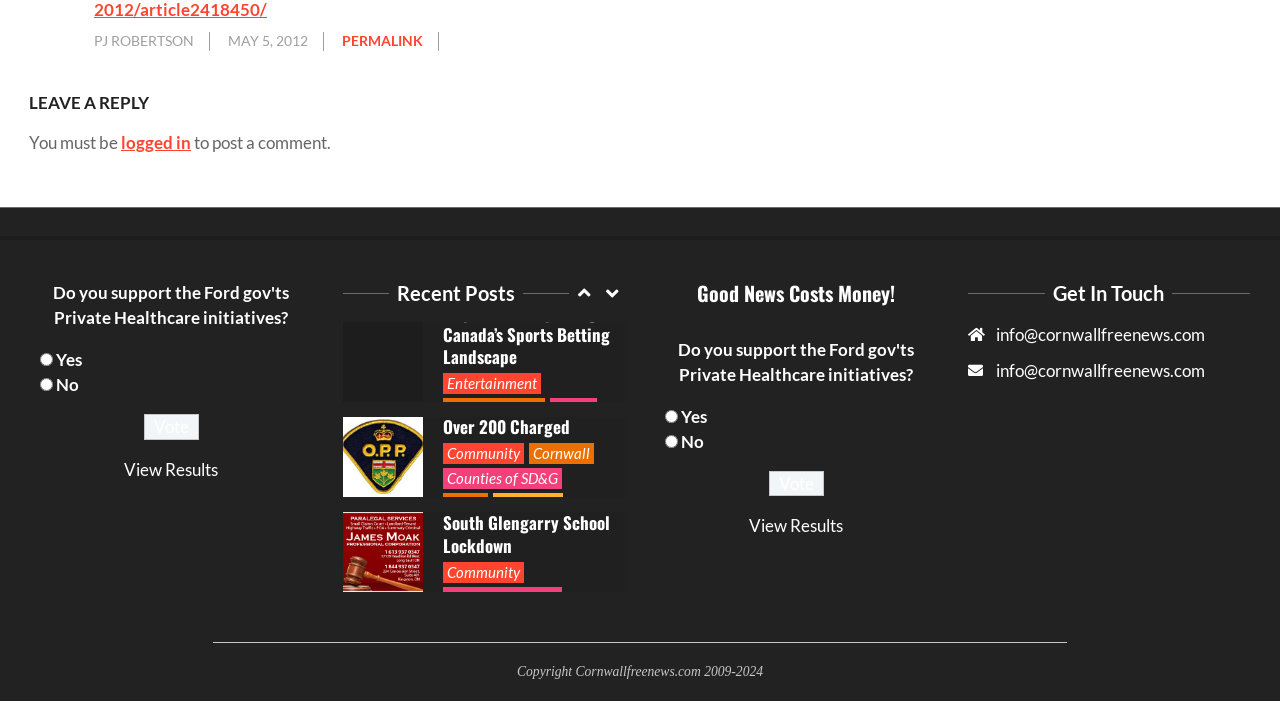How many headings are there on the webpage?
Using the visual information, respond with a single word or phrase.

7